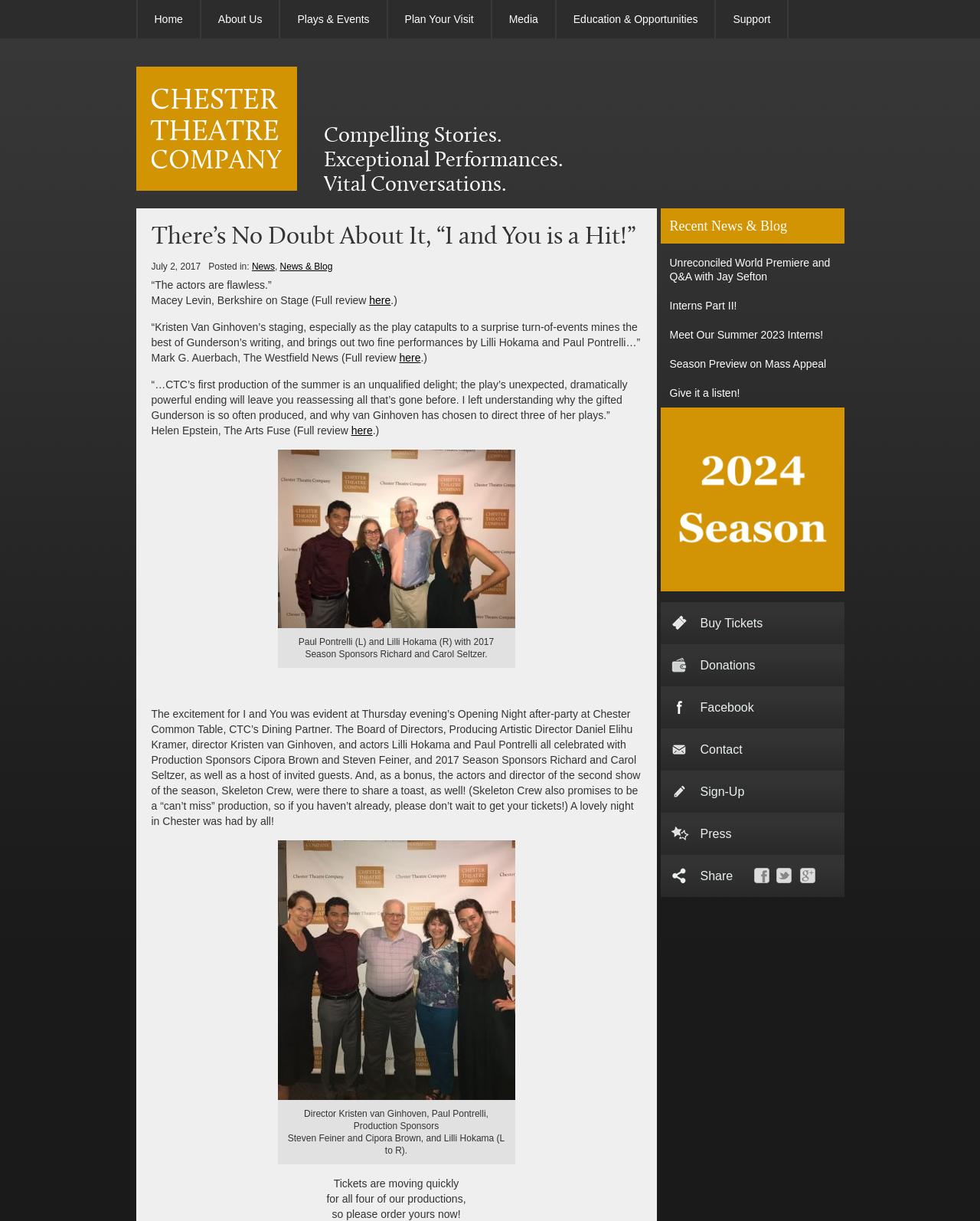Please locate the bounding box coordinates of the element that needs to be clicked to achieve the following instruction: "Read the recent news and blog". The coordinates should be four float numbers between 0 and 1, i.e., [left, top, right, bottom].

[0.674, 0.17, 0.861, 0.199]